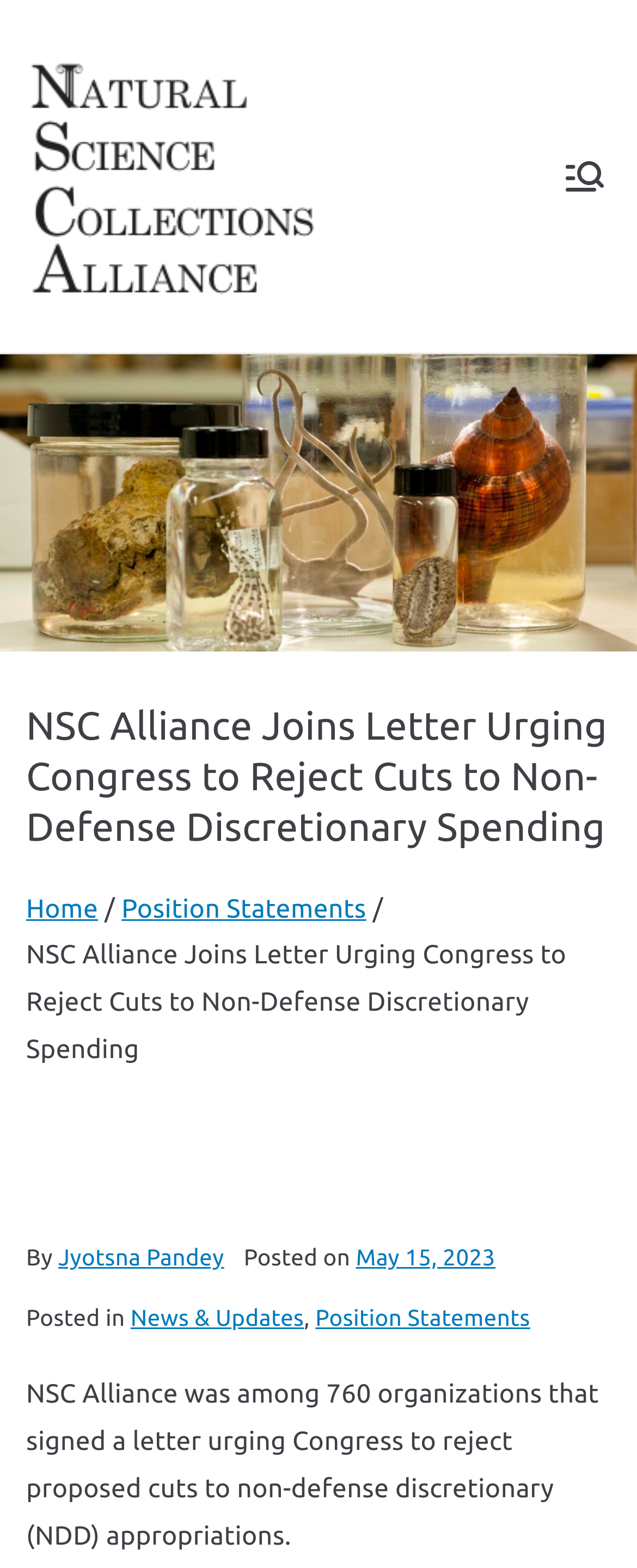Please examine the image and answer the question with a detailed explanation:
Who is the author of the latest article?

The author of the latest article can be found in the main content area of the webpage, where it is written as 'By Jyotsna Pandey'. This indicates that Jyotsna Pandey is the author of the latest article or news item on the website.